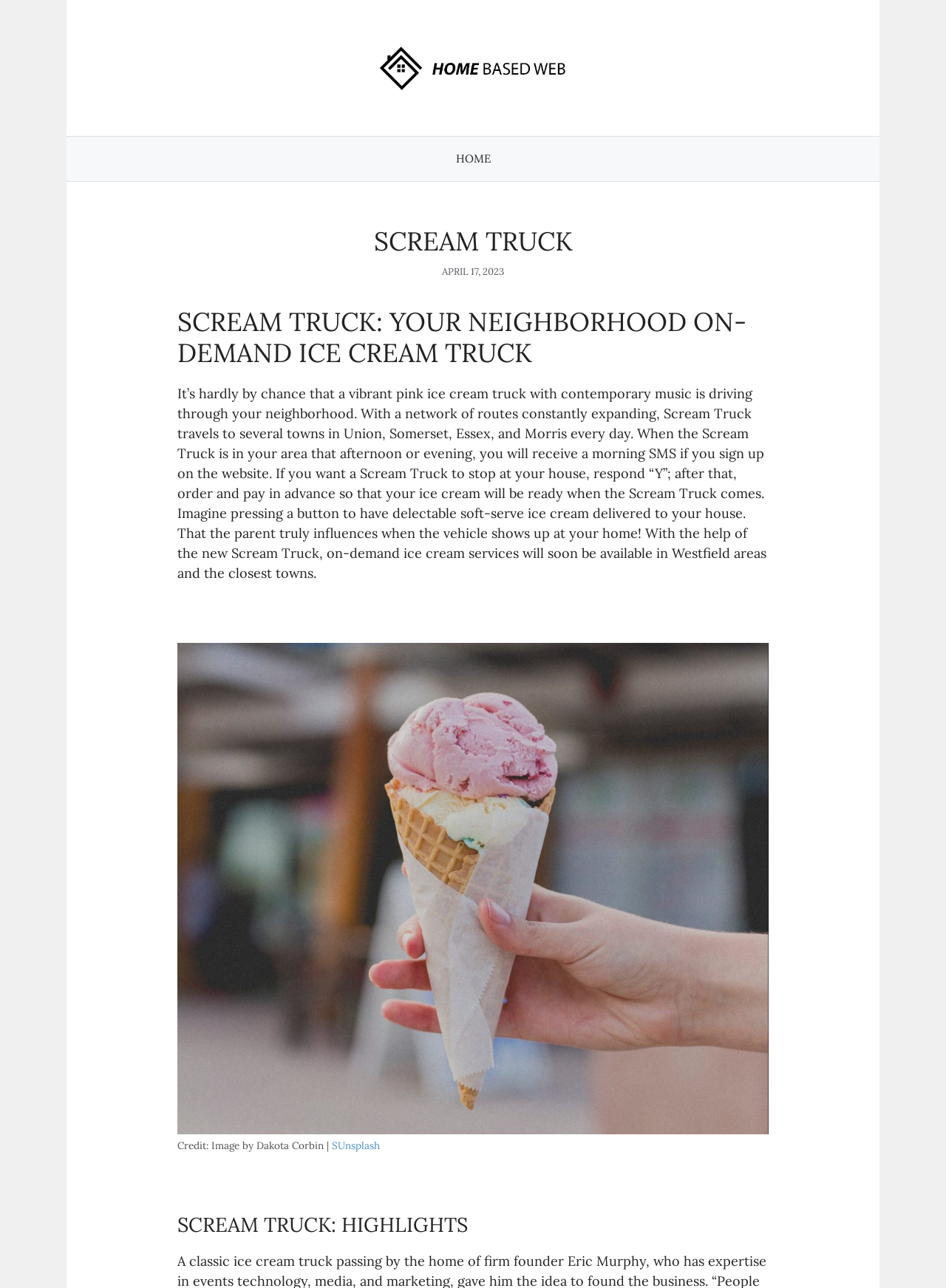Create a detailed summary of all the visual and textual information on the webpage.

The webpage is about Scream Truck, an innovative on-demand ice cream truck service. At the top of the page, there is a banner with a link to "Home Based Web" accompanied by an image. Below the banner, there is a navigation menu with a link to "HOME".

The main content of the page is divided into sections. The first section has a heading "SCREAM TRUCK" followed by a time stamp "APRIL 17, 2023". Below this, there is a subheading "SCREAM TRUCK: YOUR NEIGHBORHOOD ON-DEMAND ICE CREAM TRUCK" which is followed by a paragraph of text describing the service. The text explains how the Scream Truck travels to different towns, and how users can sign up to receive notifications when the truck is in their area.

To the right of the text, there is a large image of an ice cream truck, which is described as the "Featured image for Scream Truck". The image has a caption crediting the photographer, Dakota Corbin, and providing a link to Unsplash.

Below the image, there is another section with a heading "SCREAM TRUCK: HIGHLIGHTS". This section appears to be a summary of the key features of the service, but the exact details are not provided in the accessibility tree.

Overall, the webpage has a clear structure, with headings and subheadings guiding the user through the content. The use of images and links adds visual interest and provides additional information about the service.